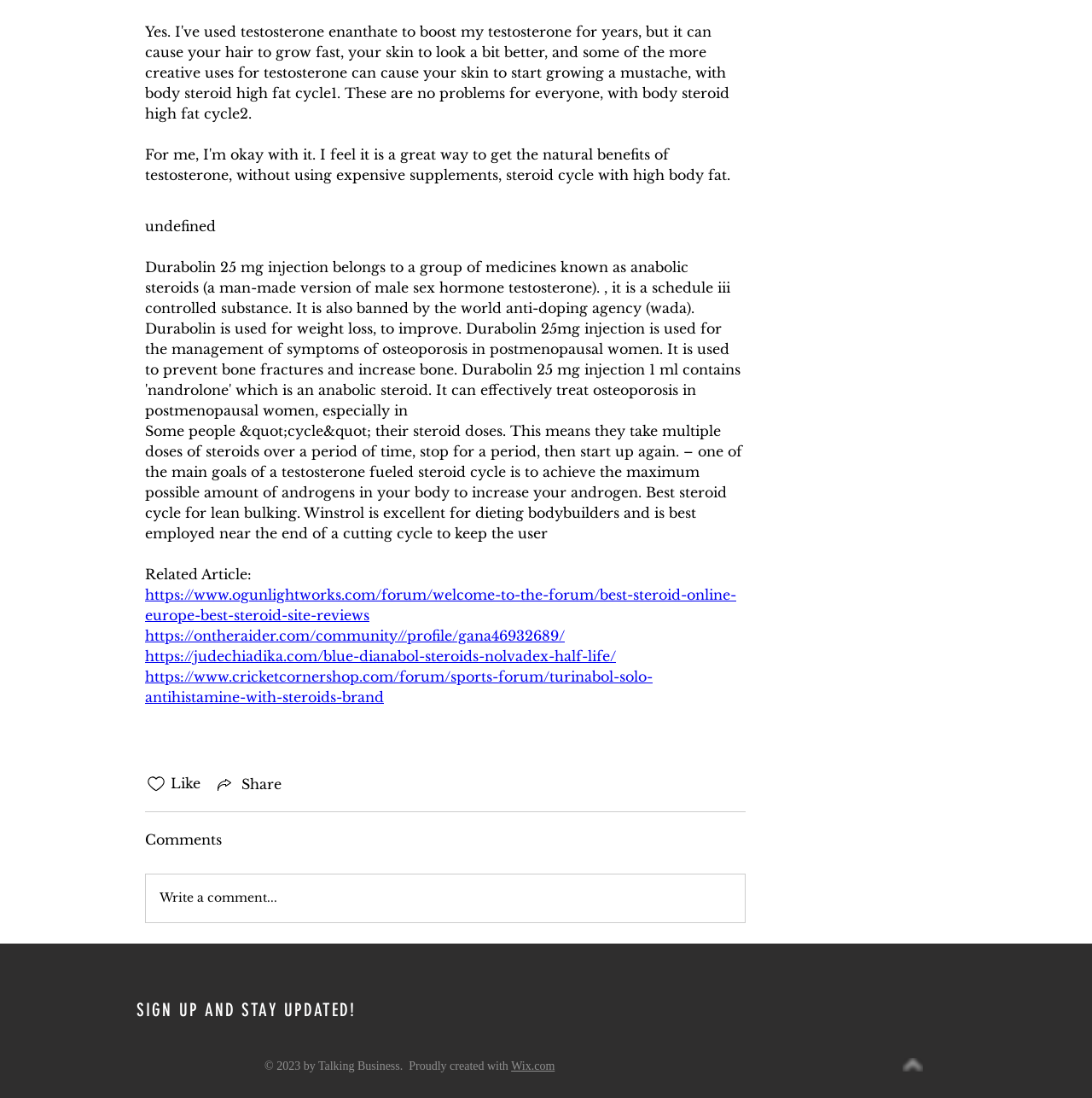What is the copyright year of the website?
Look at the image and respond with a one-word or short-phrase answer.

2023